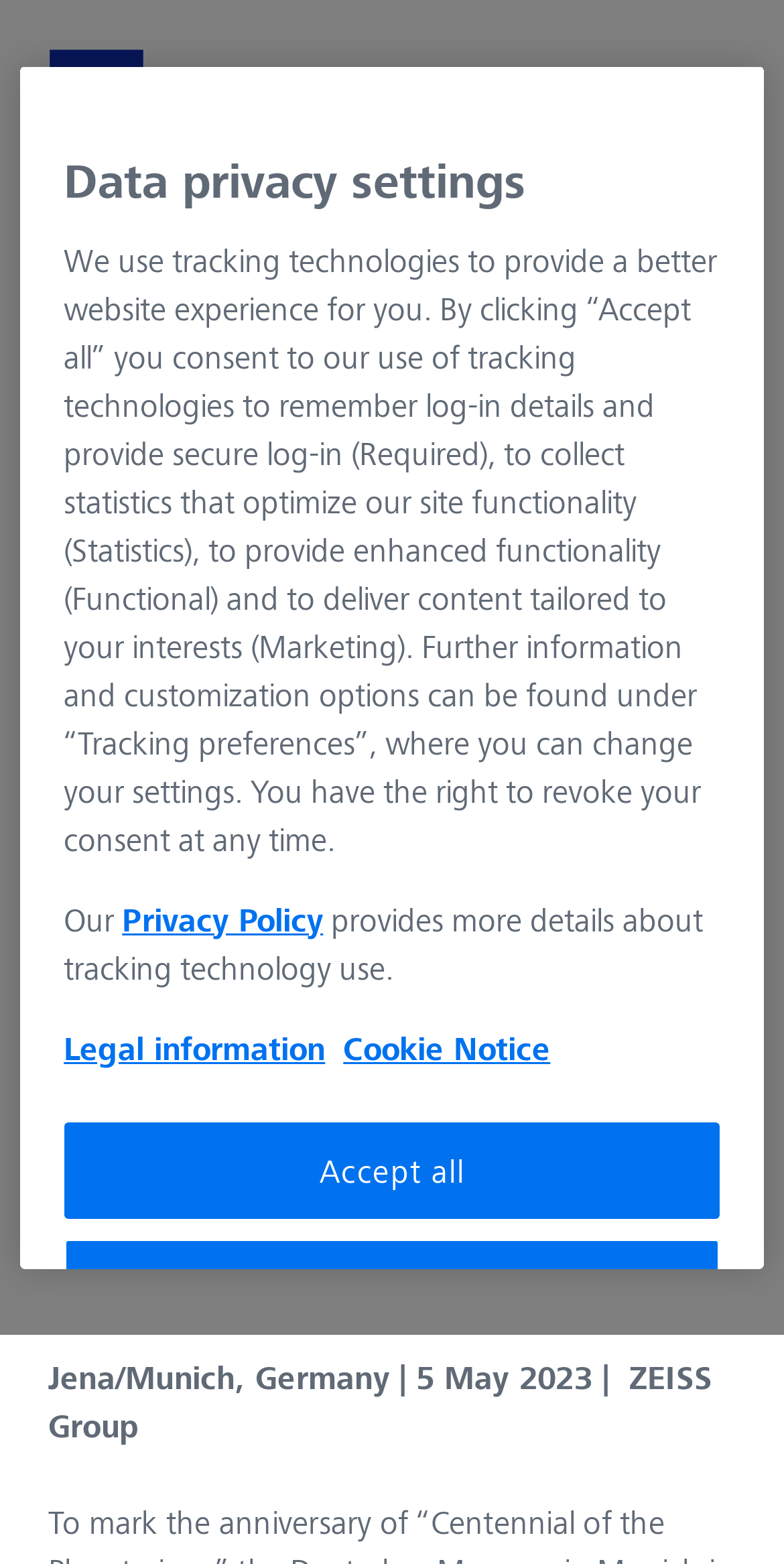Extract the main title from the webpage.

ZEISS celebrates “Centennial of the Planetarium” anniversary